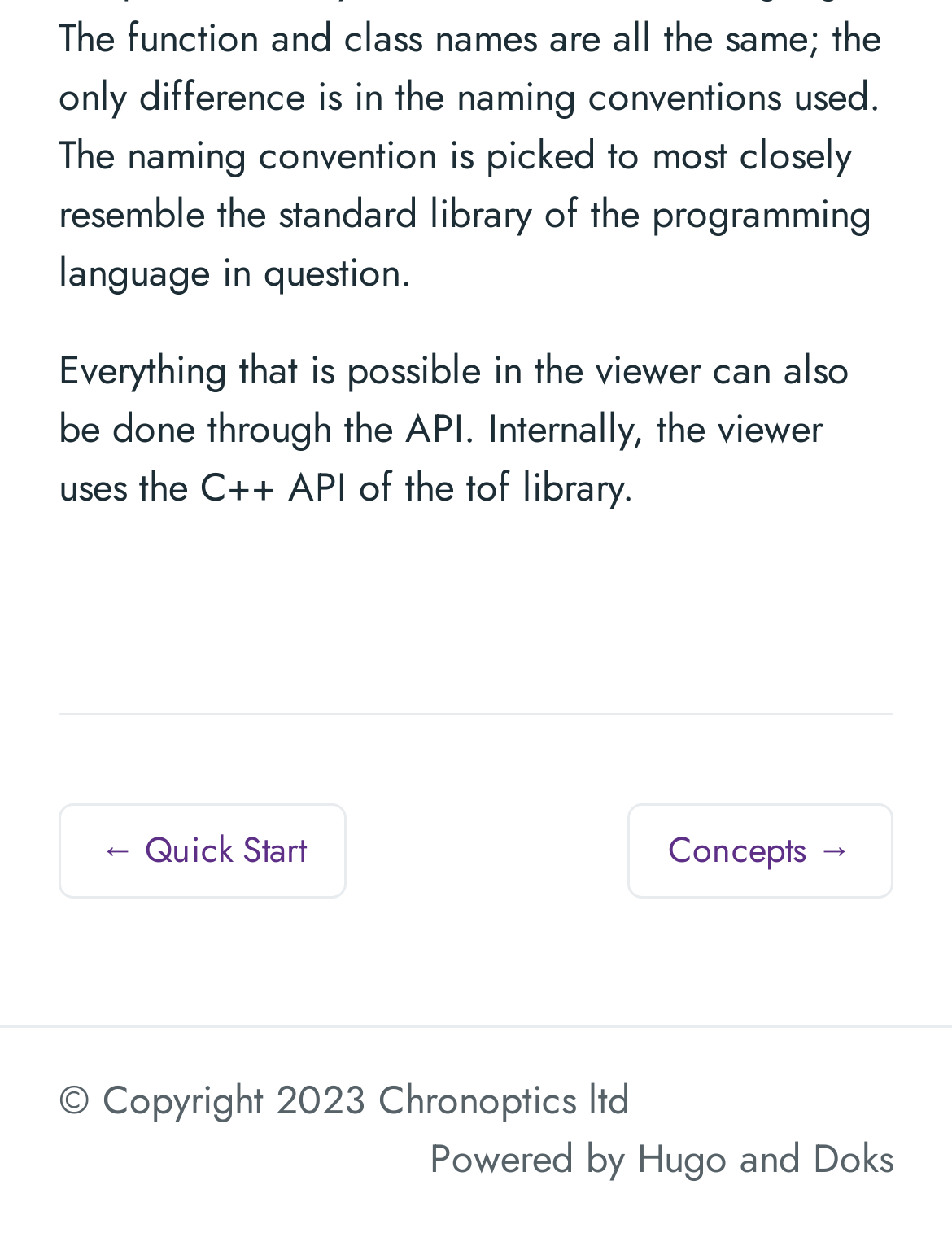Using the description "Hugo", locate and provide the bounding box of the UI element.

[0.669, 0.917, 0.764, 0.963]